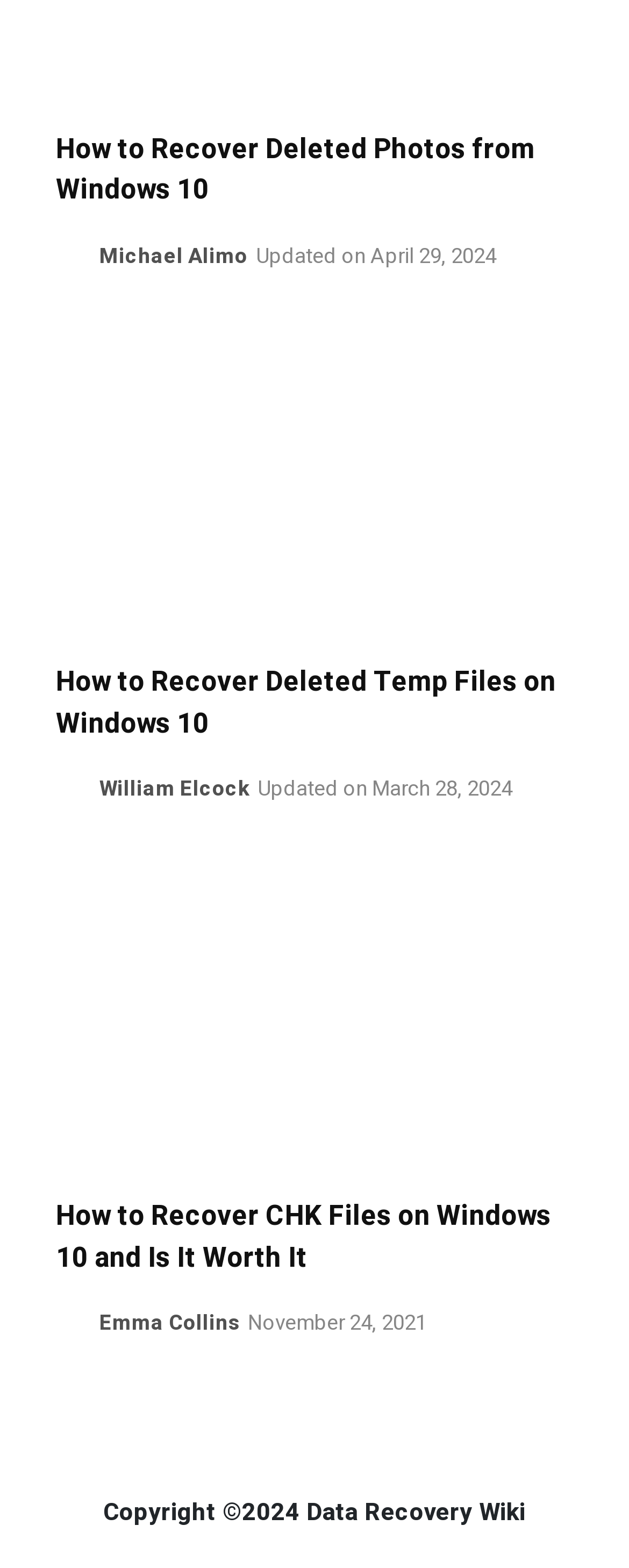Who is the author of the oldest article?
Look at the image and answer the question with a single word or phrase.

Emma Collins